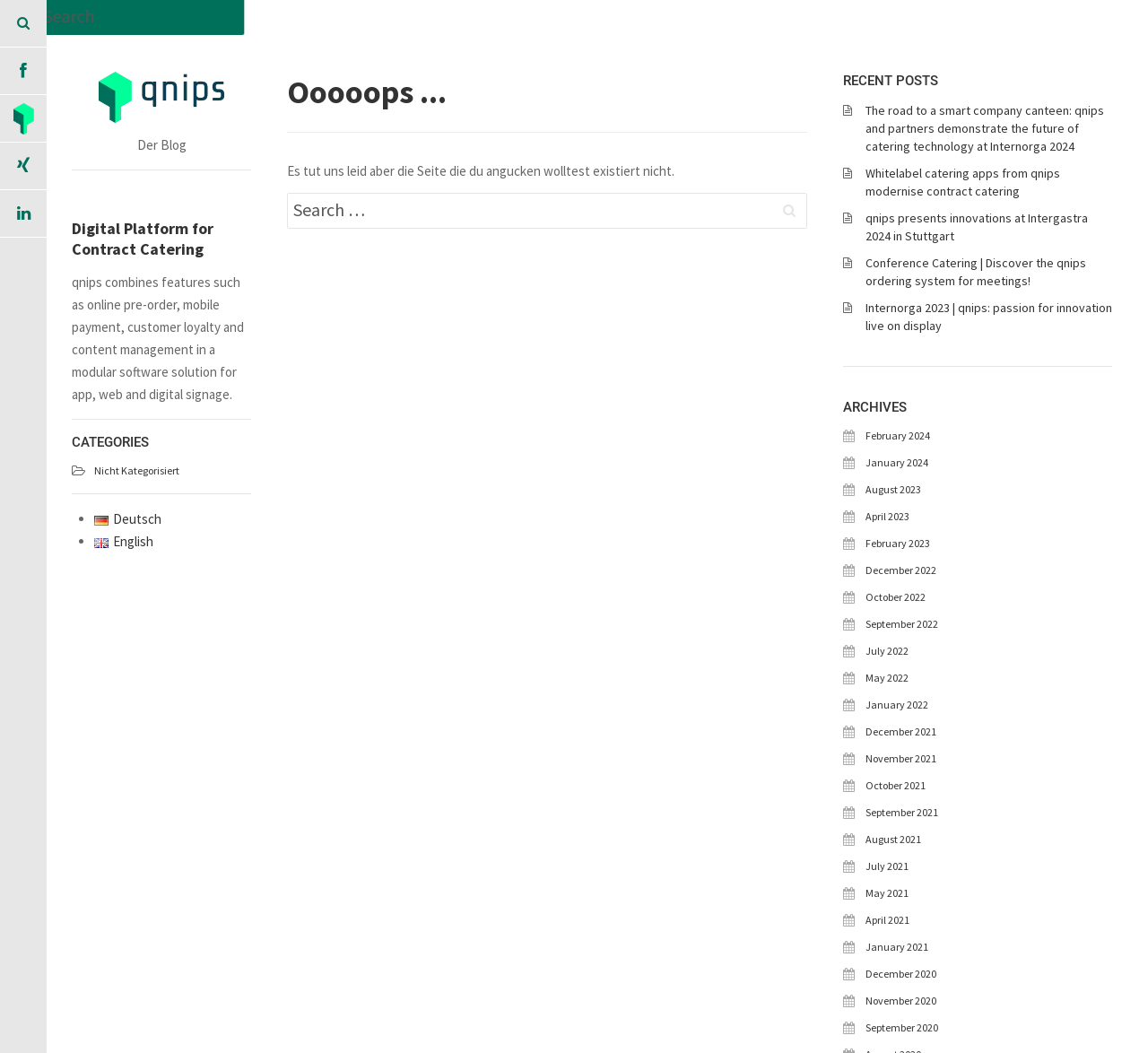Identify the bounding box coordinates of the clickable section necessary to follow the following instruction: "Click on the first category". The coordinates should be presented as four float numbers from 0 to 1, i.e., [left, top, right, bottom].

[0.082, 0.441, 0.156, 0.453]